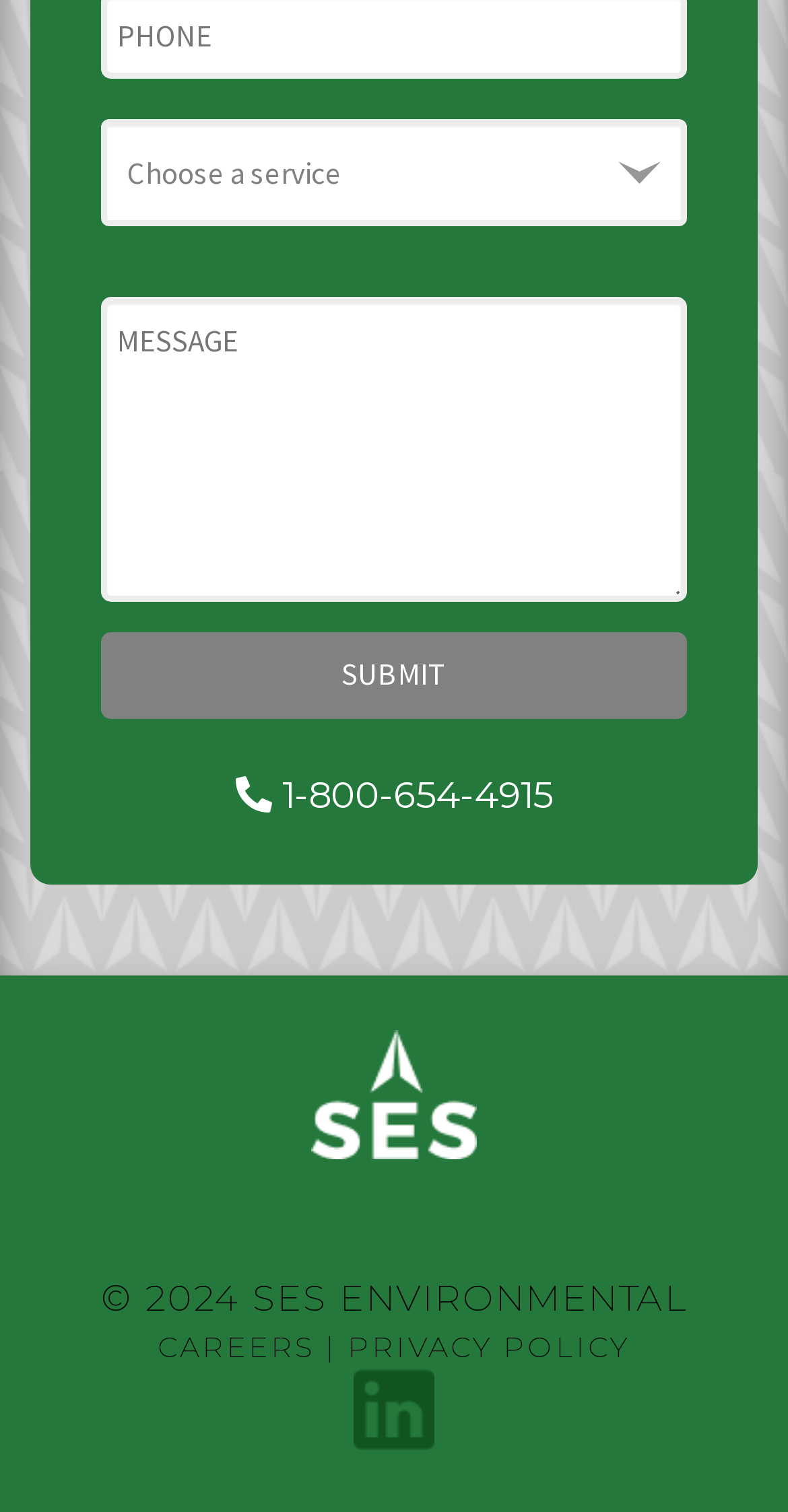Specify the bounding box coordinates of the area to click in order to follow the given instruction: "visit the CAREERS page."

[0.2, 0.878, 0.4, 0.902]